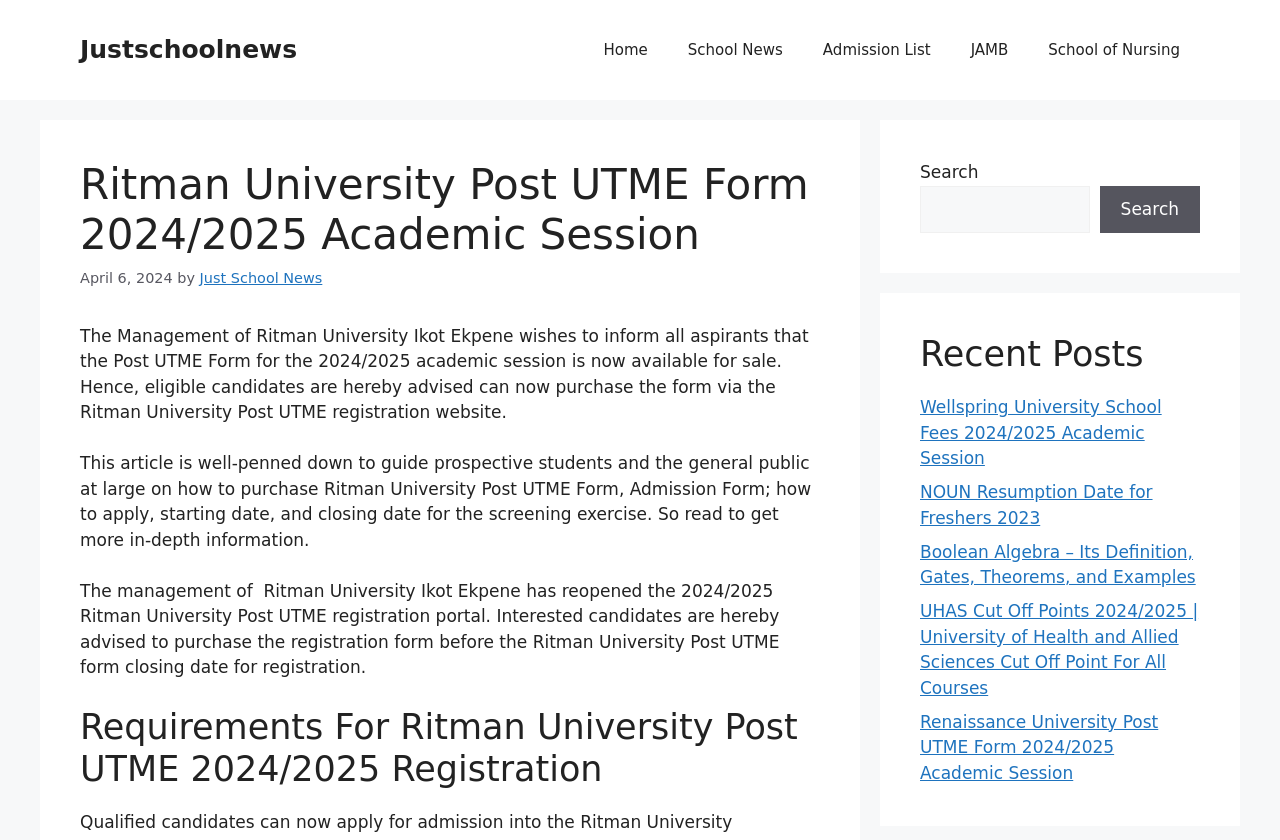Create a detailed summary of all the visual and textual information on the webpage.

The webpage is about Ritman University's Post UTME Form for the 2024/2025 academic session. At the top, there is a banner with the site's name, "Justschoolnews", and a navigation menu with links to "Home", "School News", "Admission List", "JAMB", and "School of Nursing". 

Below the navigation menu, there is a heading that displays the title of the webpage, "Ritman University Post UTME Form 2024/2025 Academic Session". Next to the heading, there is a time stamp showing the date "April 6, 2024", and the author's name, "Just School News". 

The main content of the webpage is divided into three sections. The first section provides an introduction to the Post UTME Form, stating that it is now available for sale and eligible candidates can purchase the form via the Ritman University Post UTME registration website. 

The second section is a brief guide on how to purchase the form, apply, and the starting and closing dates for the screening exercise. 

The third section informs readers that the management of Ritman University has reopened the 2024/2025 Ritman University Post UTME registration portal and advises interested candidates to purchase the registration form before the closing date. 

Further down, there is a heading titled "Requirements For Ritman University Post UTME 2024/2025 Registration", but the specific requirements are not listed. 

On the right side of the webpage, there is a search box with a button to search the site. Below the search box, there is a section titled "Recent Posts" that lists five links to other articles, including "Wellspring University School Fees 2024/2025 Academic Session", "NOUN Resumption Date for Freshers 2023", and others.